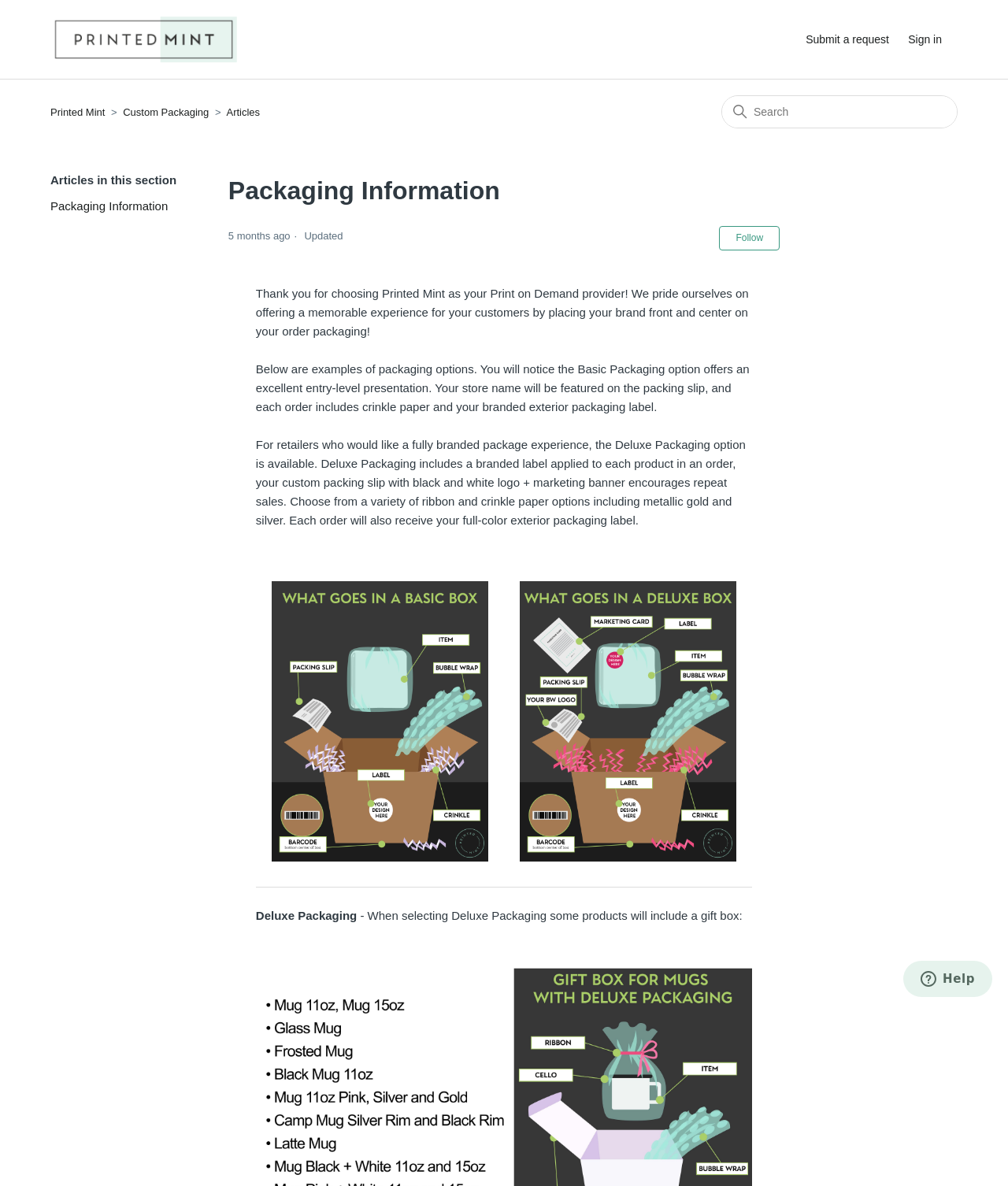Find the bounding box coordinates for the area that must be clicked to perform this action: "Search for something".

[0.716, 0.08, 0.95, 0.108]